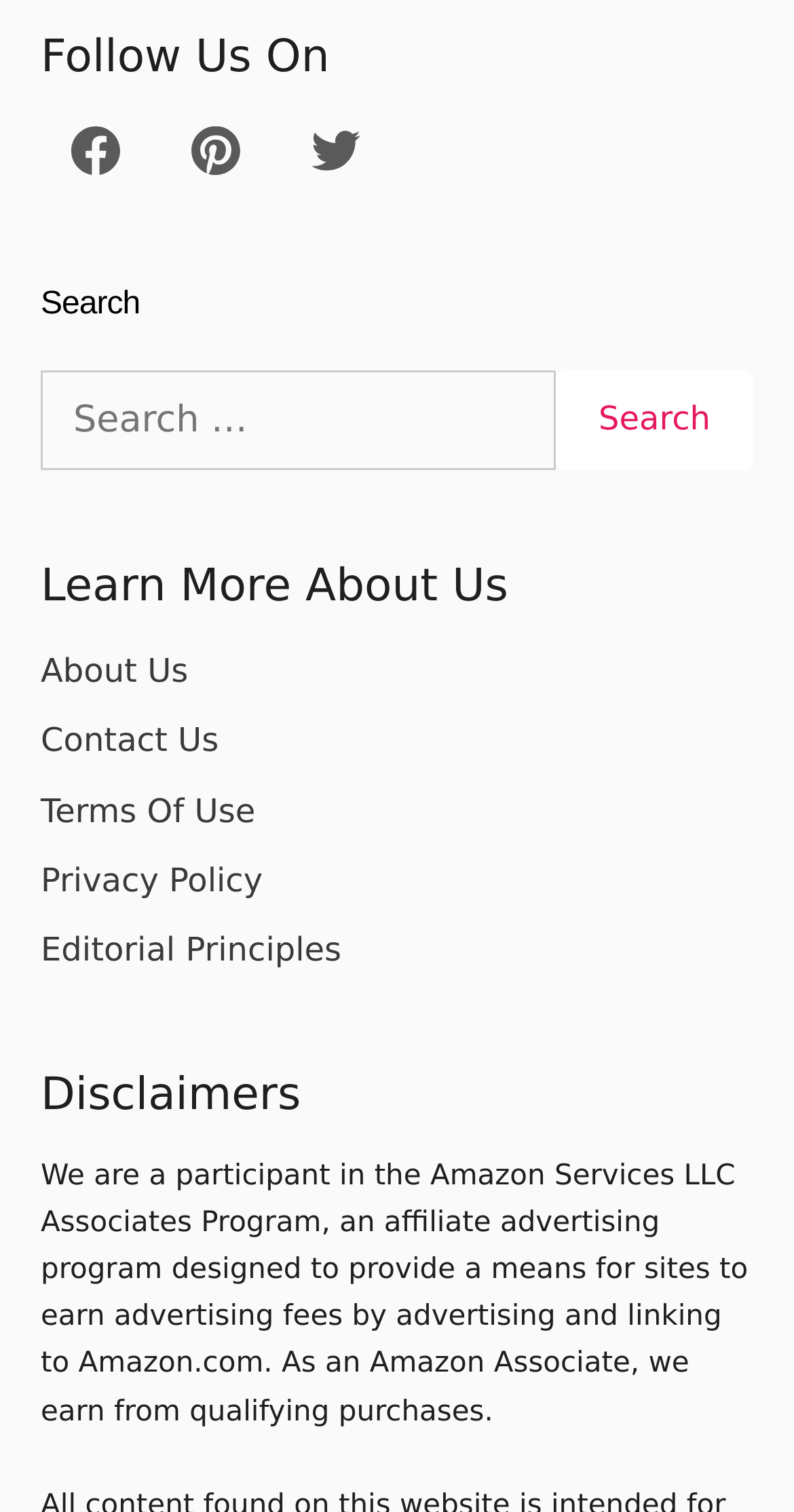Please identify the bounding box coordinates of the element I should click to complete this instruction: 'View terms of use'. The coordinates should be given as four float numbers between 0 and 1, like this: [left, top, right, bottom].

[0.051, 0.523, 0.322, 0.549]